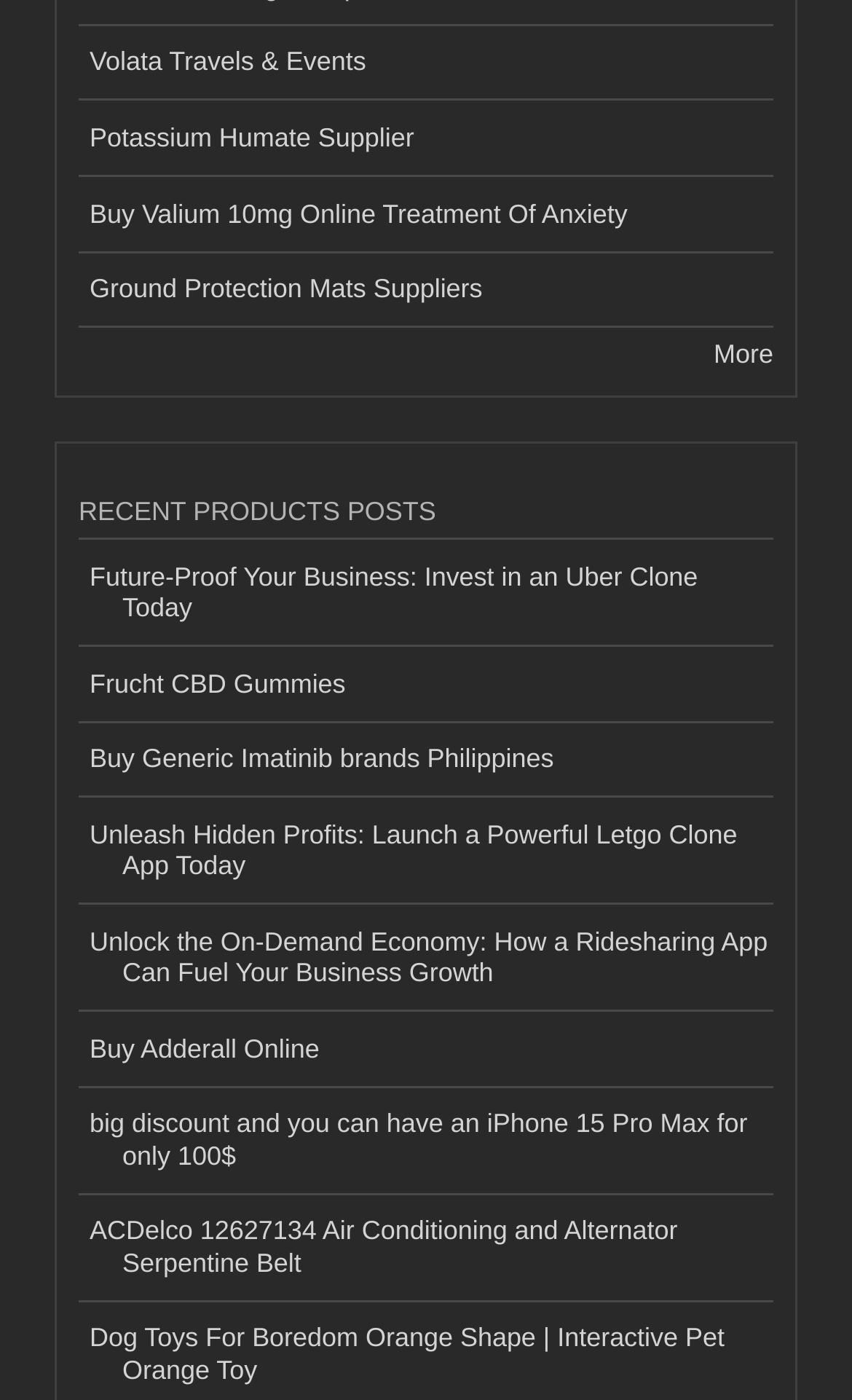How many links are below the 'RECENT PRODUCTS POSTS' heading?
Based on the visual content, answer with a single word or a brief phrase.

8